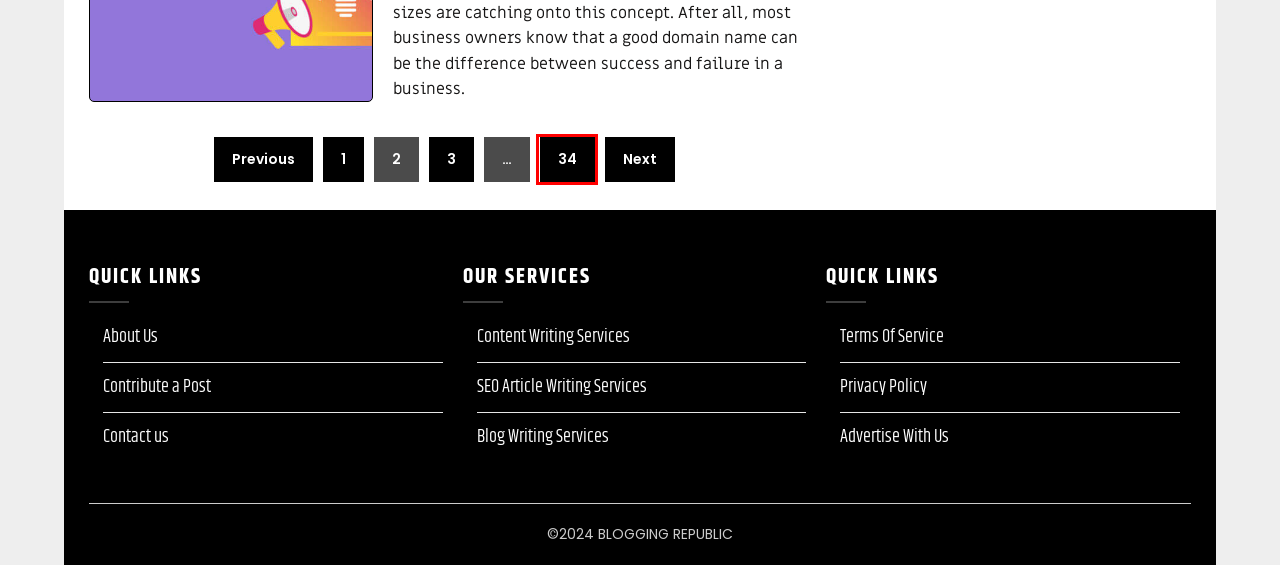Given a screenshot of a webpage with a red bounding box around an element, choose the most appropriate webpage description for the new page displayed after clicking the element within the bounding box. Here are the candidates:
A. Contact Us For Free Quote - Blogging Republic
B. Content Writing Services in India | Content Writing Company
C. Advertise With Blogging Republic - BLOGGING REPUBLIC
D. About Us- Blogging Republic
E. SEO Article Writing Services India | Professional Article Writing
F. Opinion Archives - Page 34 of 34 - BLOGGING REPUBLIC
G. Best Blog Writing Services In India | Blog Writers
H. Submit Your Guest Post – Guest Post Submission on Blogging Republic

F